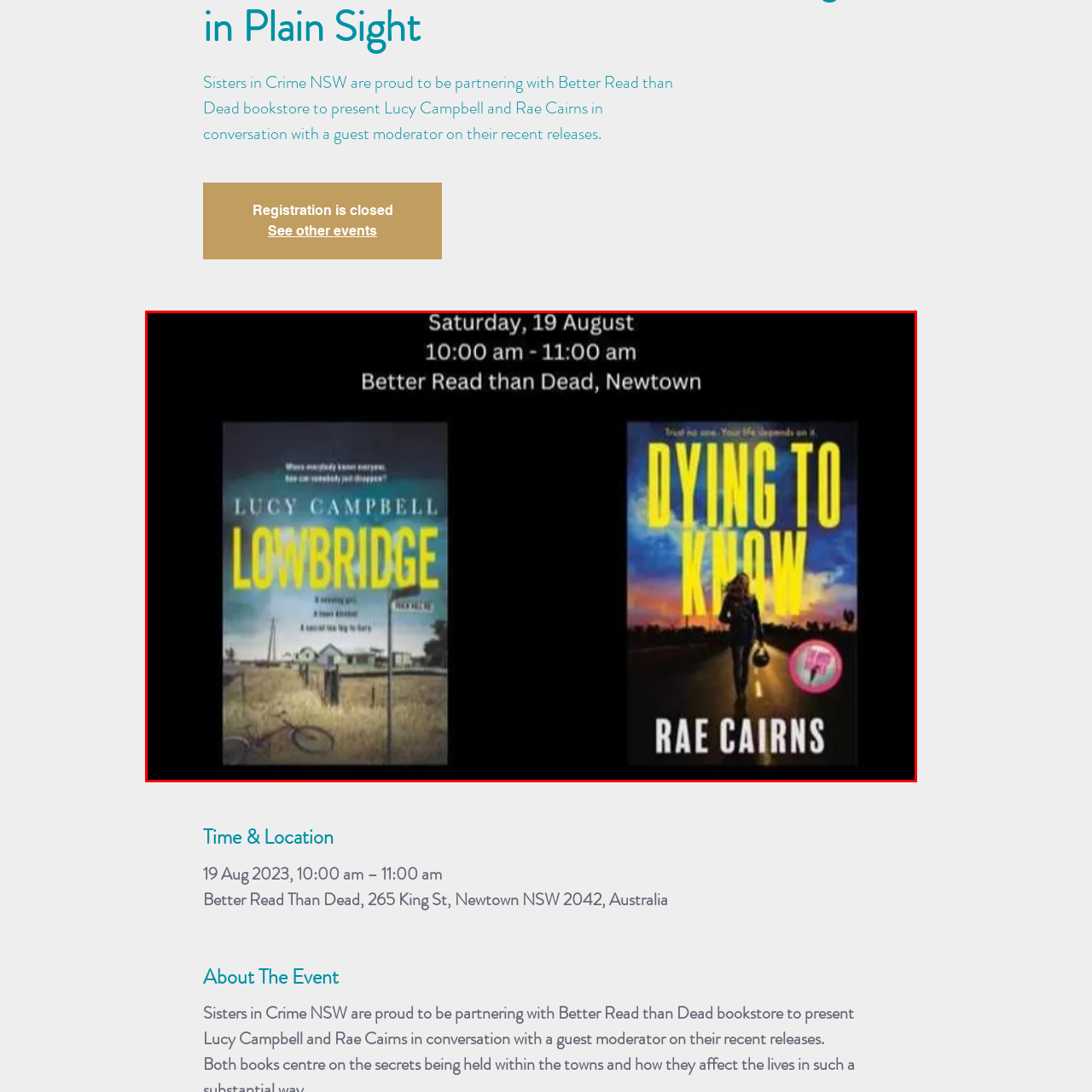Look closely at the image highlighted in red, Where is the literary event taking place? 
Respond with a single word or phrase.

Better Read Than Dead bookstore in Newtown